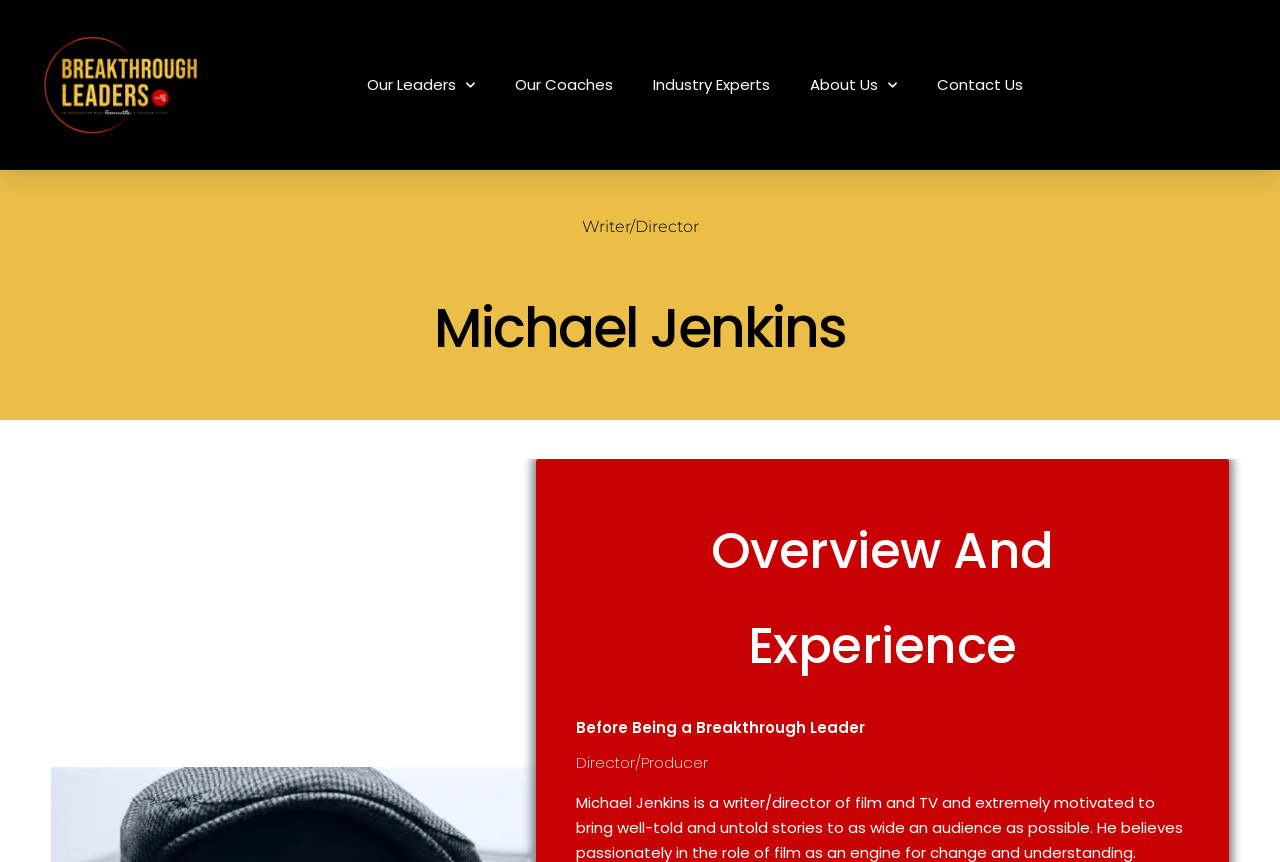What are the categories of leaders mentioned on the webpage?
Look at the webpage screenshot and answer the question with a detailed explanation.

The webpage has a navigation menu with links to 'Our Leaders', 'Our Coaches', and 'Industry Experts', which suggests that these are the categories of leaders mentioned on the webpage.